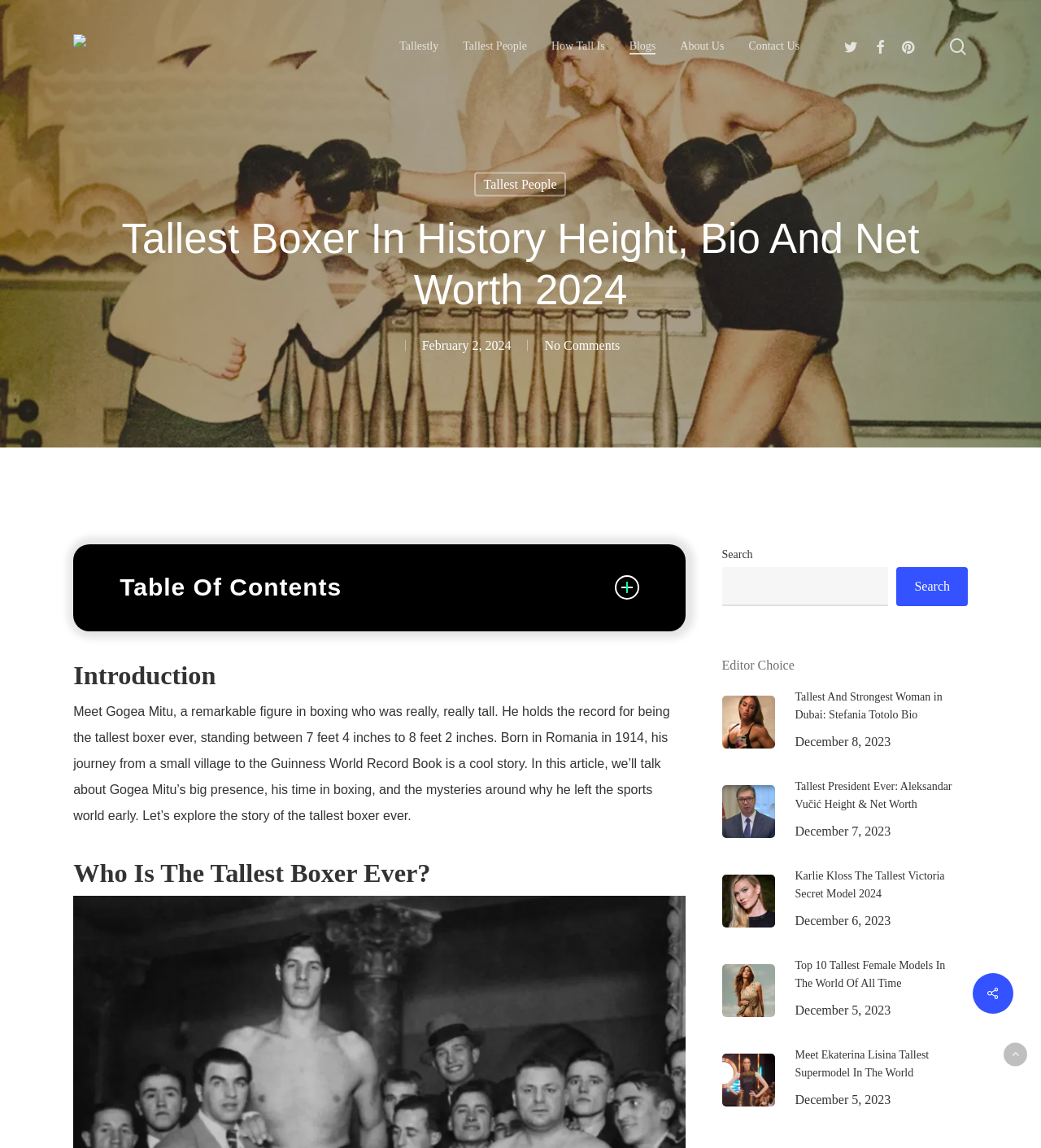Create a detailed summary of the webpage's content and design.

This webpage is about the tallest boxer in history, Gogea Mitu, who stood between 7 feet 4 inches to 8 feet 2 inches. The page has a search bar at the top right corner, with a "Close Search" link next to it. Below the search bar, there are several links to other related articles, including "Tallestly", "Tallest People", "How Tall Is", "Blogs", "About Us", and "Contact Us". There are also social media links to Twitter, Facebook, and Pinterest.

The main content of the page is divided into sections, starting with a heading "Tallest Boxer In History Height, Bio And Net Worth 2024" followed by a brief introduction to Gogea Mitu. Below the introduction, there is a table of contents with links to different sections of the article, including "Introduction of The Tallest Boxer In History", "Who Is The Tallest Boxer Ever?", "Gogea Mitu Biography", and others.

The article itself is divided into sections, each with a heading and a brief description of Gogea Mitu's life, including his childhood, boxing career, and retirement. There are also links to other related articles, such as "Interesting Facts About The Tallest Heavyweight Boxer" and "FAQS".

On the right side of the page, there is a section called "Editor Choice" with links to other articles, including "Tallest And Strongest Woman in Dubai", "Tallest President Ever", "The Tallest Victoria Secret Model", and others. Each link has a corresponding image.

At the bottom of the page, there is a "Back to top" link.